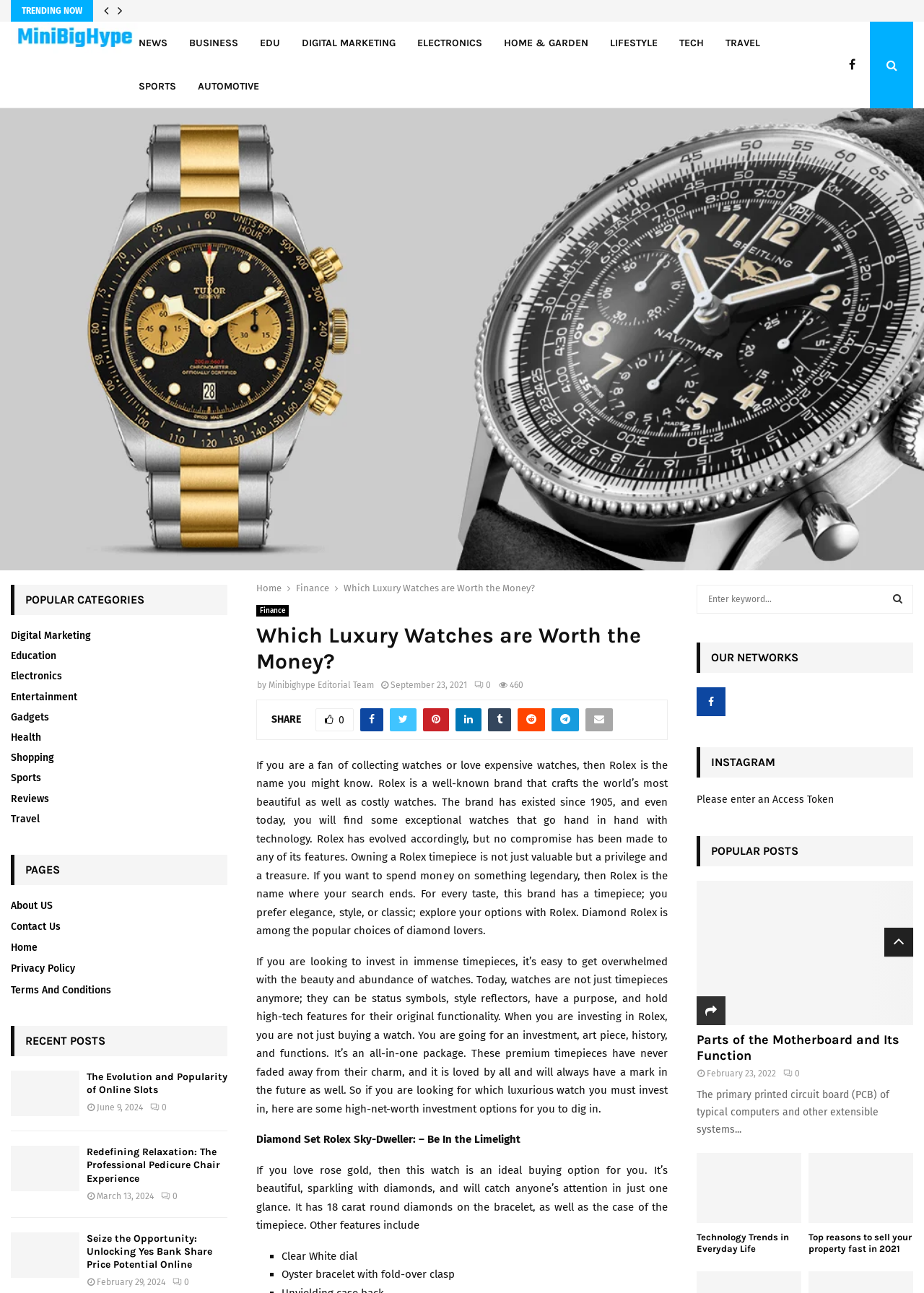Answer in one word or a short phrase: 
What is the primary focus of the article?

Luxury watches